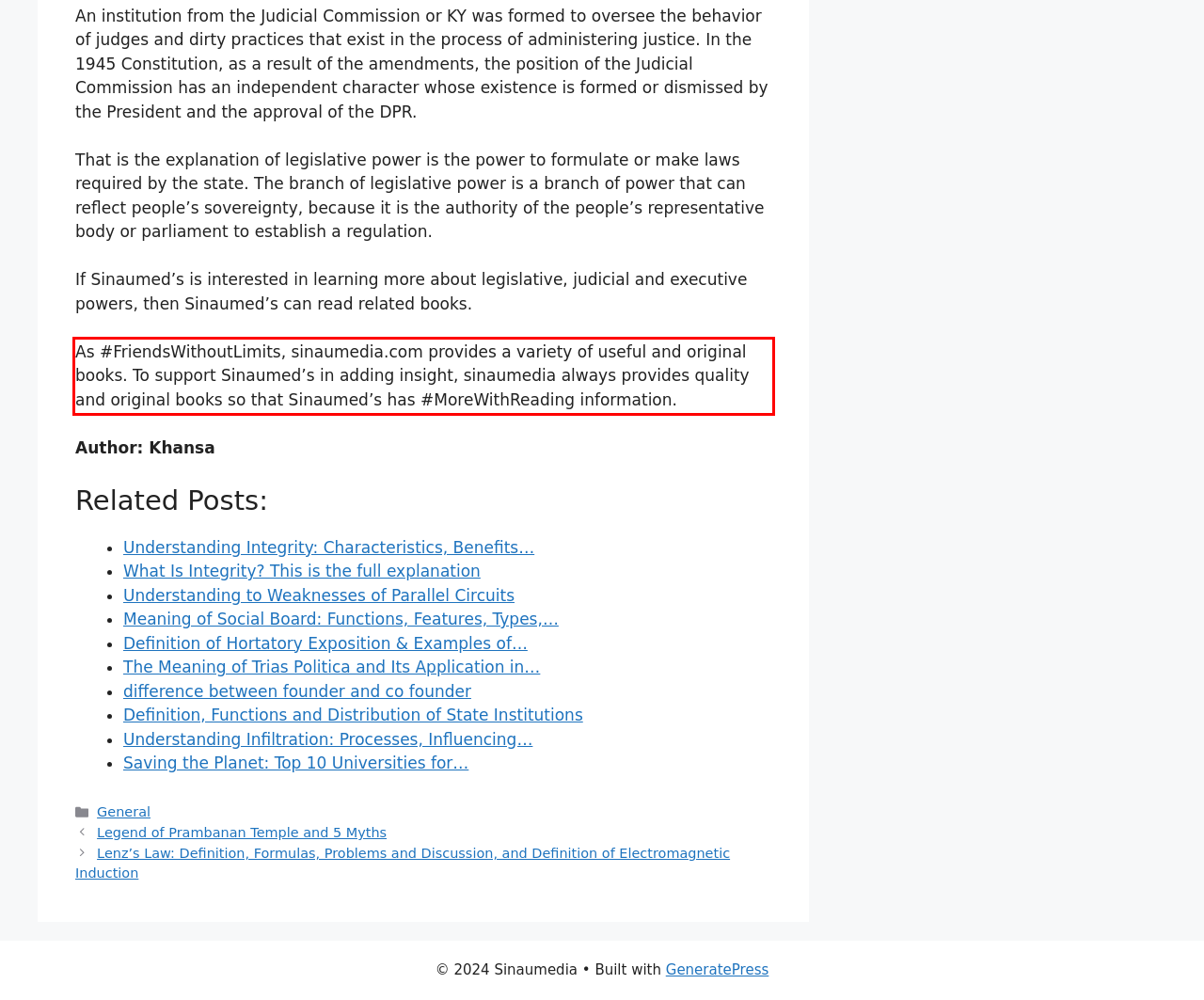Please analyze the screenshot of a webpage and extract the text content within the red bounding box using OCR.

As #FriendsWithoutLimits, sinaumedia.com provides a variety of useful and original books. To support Sinaumed’s in adding insight, sinaumedia always provides quality and original books so that Sinaumed’s has #MoreWithReading information.